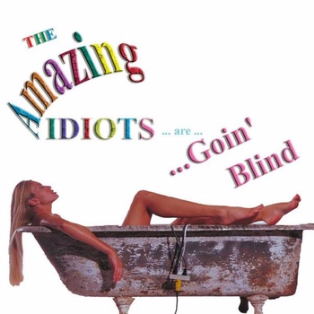What is the style of the text on the album cover?
Please use the image to provide an in-depth answer to the question.

The vibrant letters on the album cover use a playful mix of colors and styles, which draws attention to the playful nature of both the title and the music within.